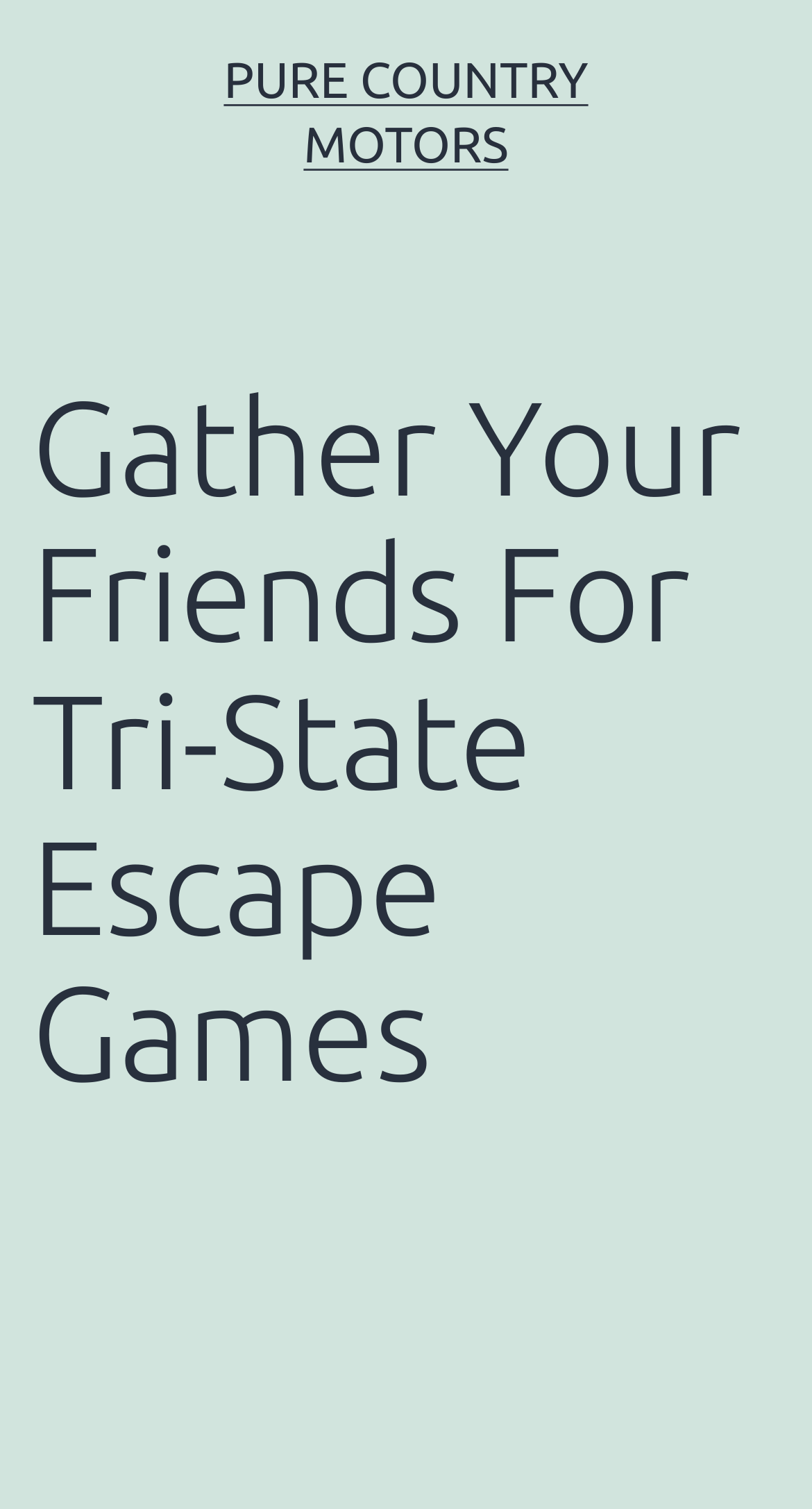Identify the bounding box coordinates for the UI element described as follows: "Pure Country Motors". Ensure the coordinates are four float numbers between 0 and 1, formatted as [left, top, right, bottom].

[0.276, 0.034, 0.724, 0.114]